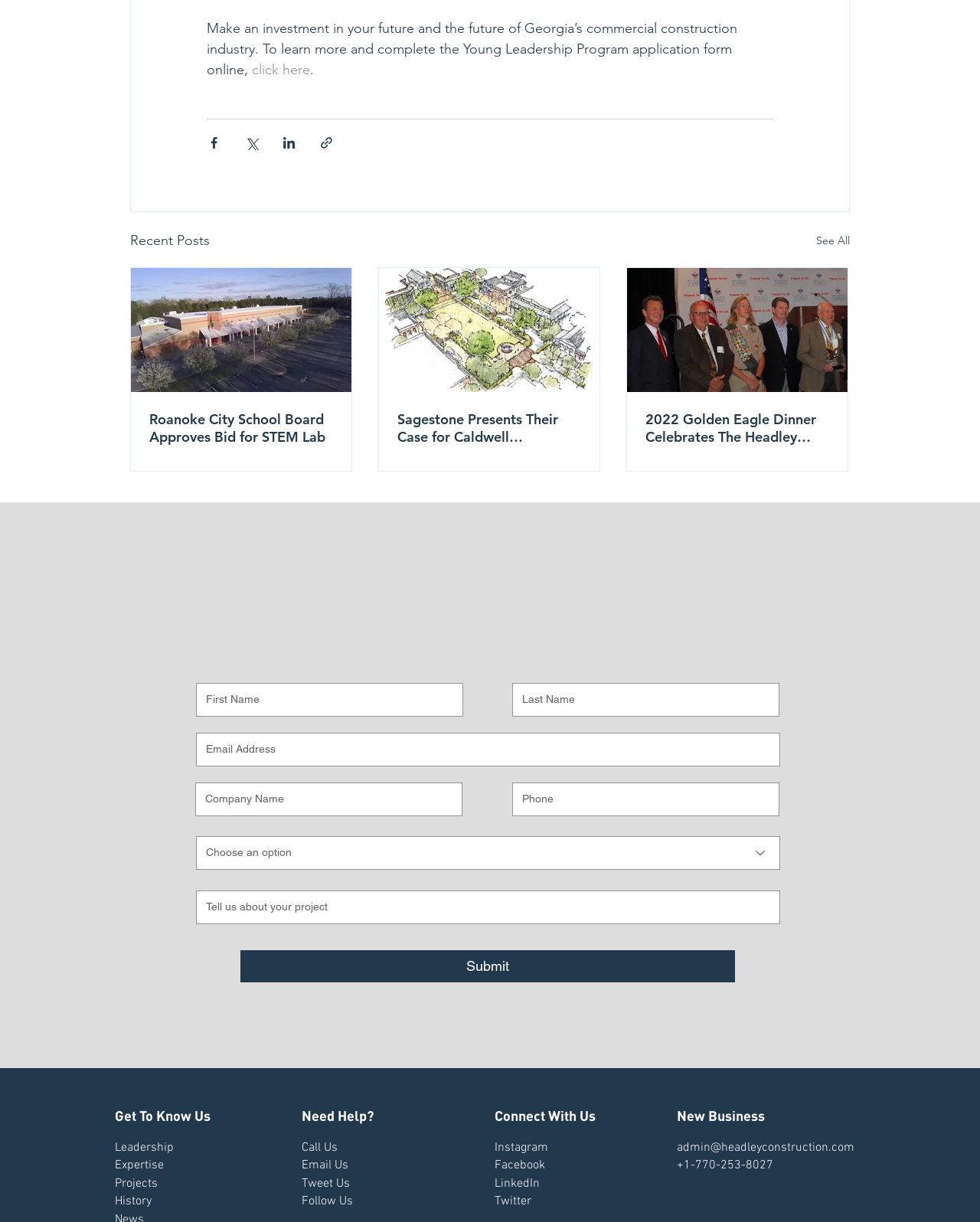Please provide a short answer using a single word or phrase for the question:
What is the required information to submit a project inquiry?

First name, email, and project details